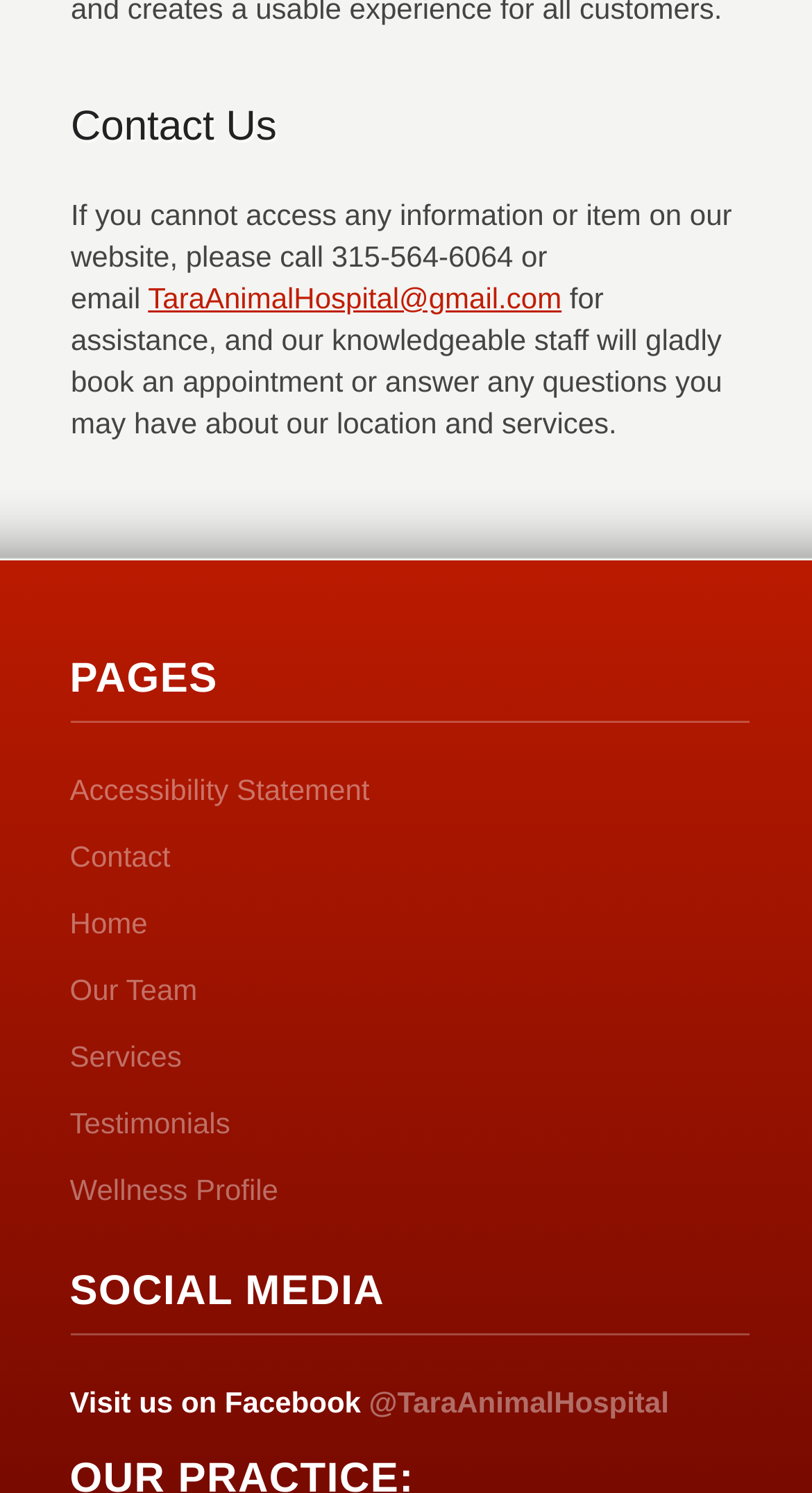Provide the bounding box coordinates of the HTML element this sentence describes: "TaraAnimalHospital@gmail.com". The bounding box coordinates consist of four float numbers between 0 and 1, i.e., [left, top, right, bottom].

[0.182, 0.188, 0.692, 0.21]